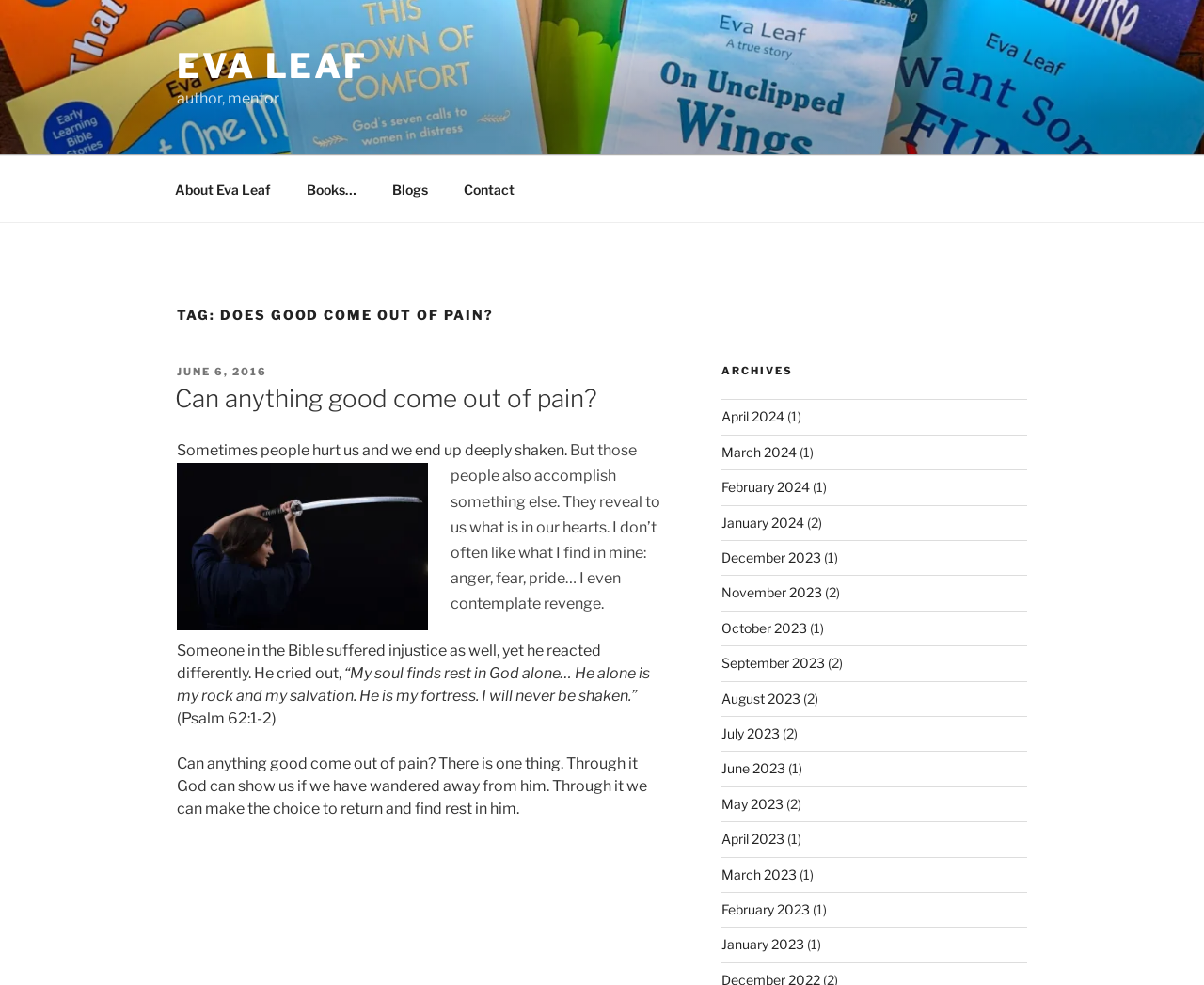Refer to the image and provide a thorough answer to this question:
What is the title of the article?

The title of the article can be determined by looking at the heading 'Can anything good come out of pain?' which is located inside the article section of the webpage.